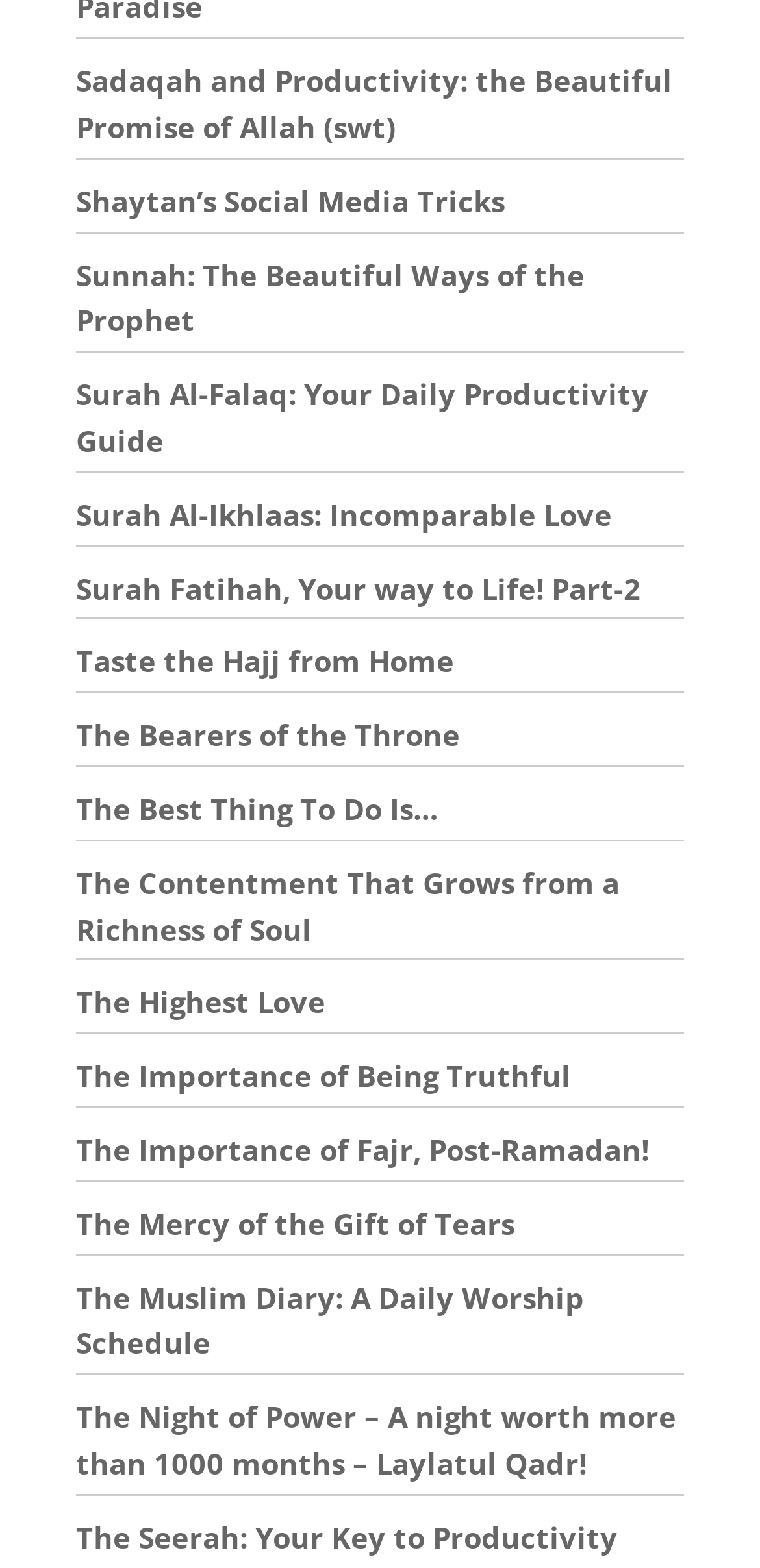Identify the bounding box for the element characterized by the following description: "Shaytan’s Social Media Tricks".

[0.1, 0.115, 0.664, 0.14]